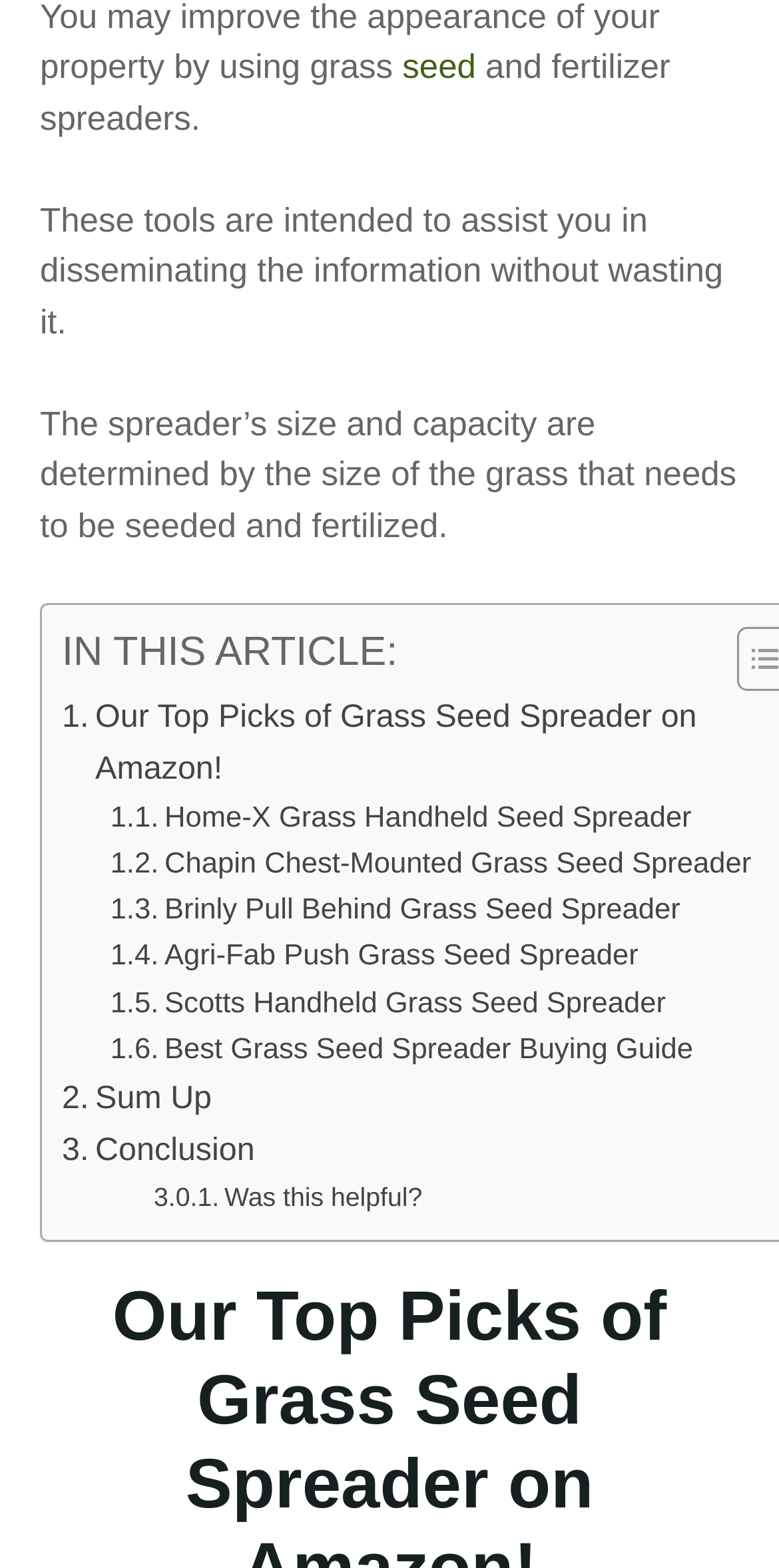What is the purpose of the tools mentioned?
Look at the image and answer the question with a single word or phrase.

Seeding and fertilizing